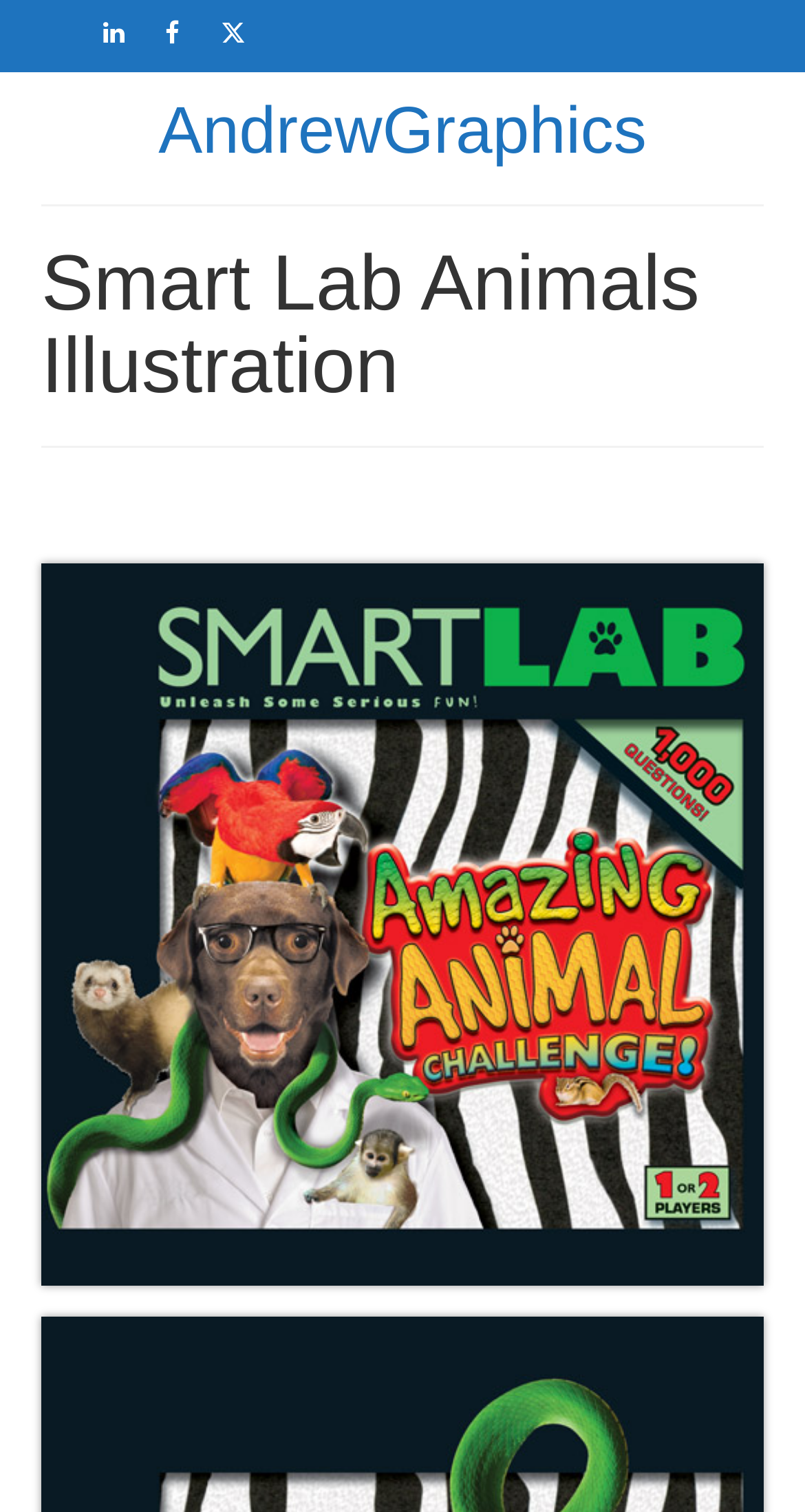Identify the bounding box coordinates of the HTML element based on this description: "AndrewGraphics".

[0.197, 0.061, 0.803, 0.111]